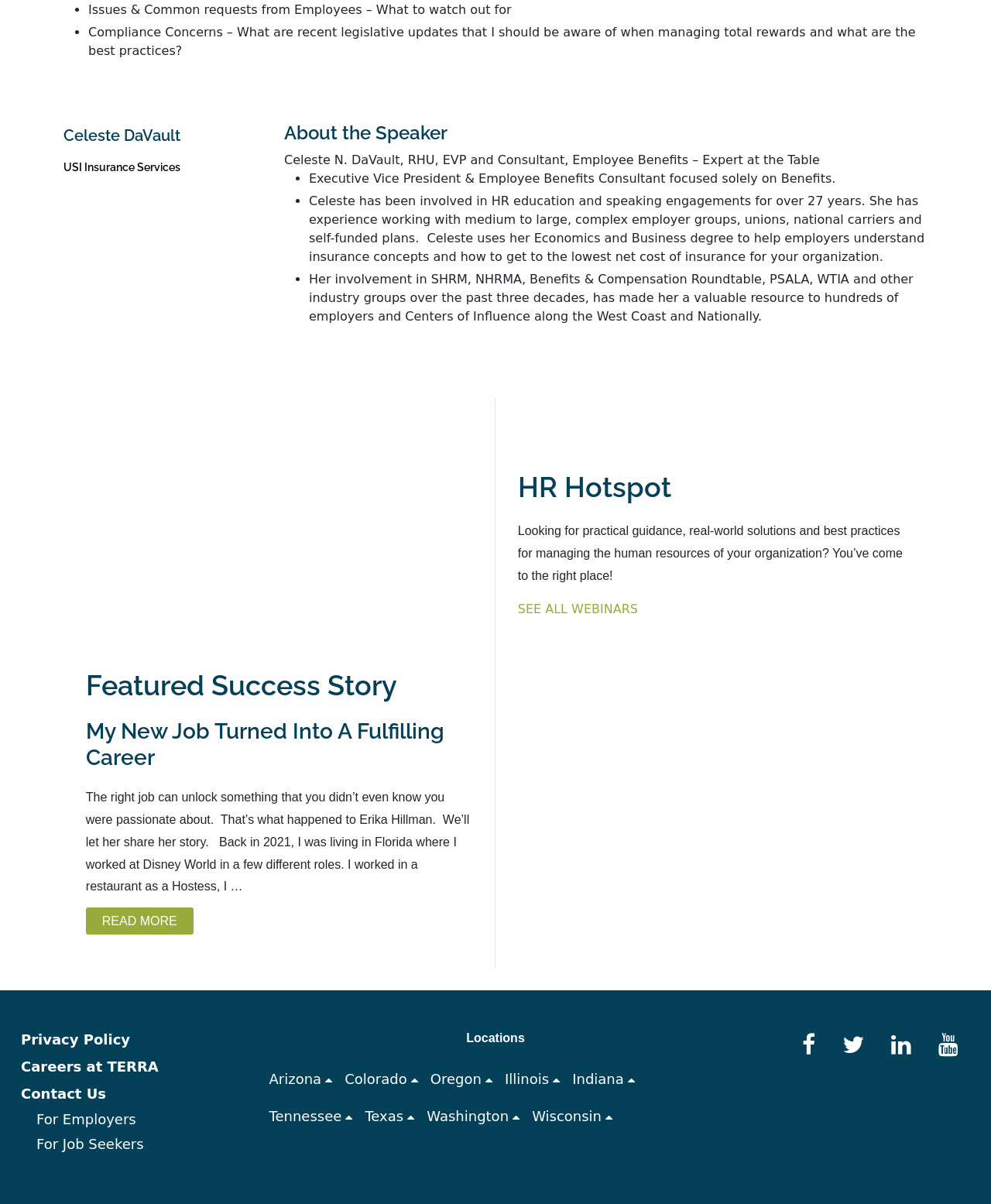Can you specify the bounding box coordinates of the area that needs to be clicked to fulfill the following instruction: "View the featured success story"?

[0.087, 0.555, 0.477, 0.583]